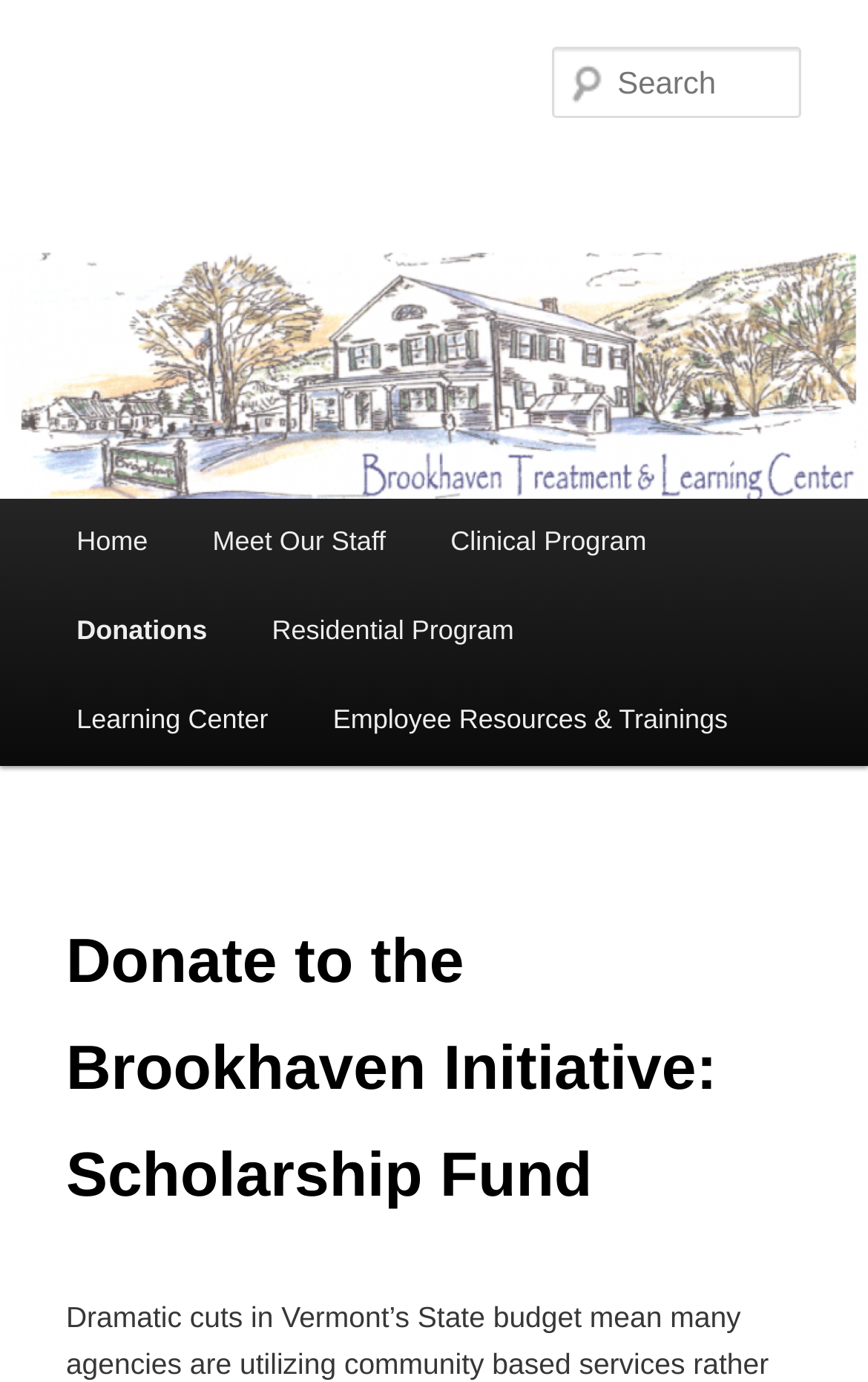What is the purpose of this webpage?
By examining the image, provide a one-word or phrase answer.

Donation